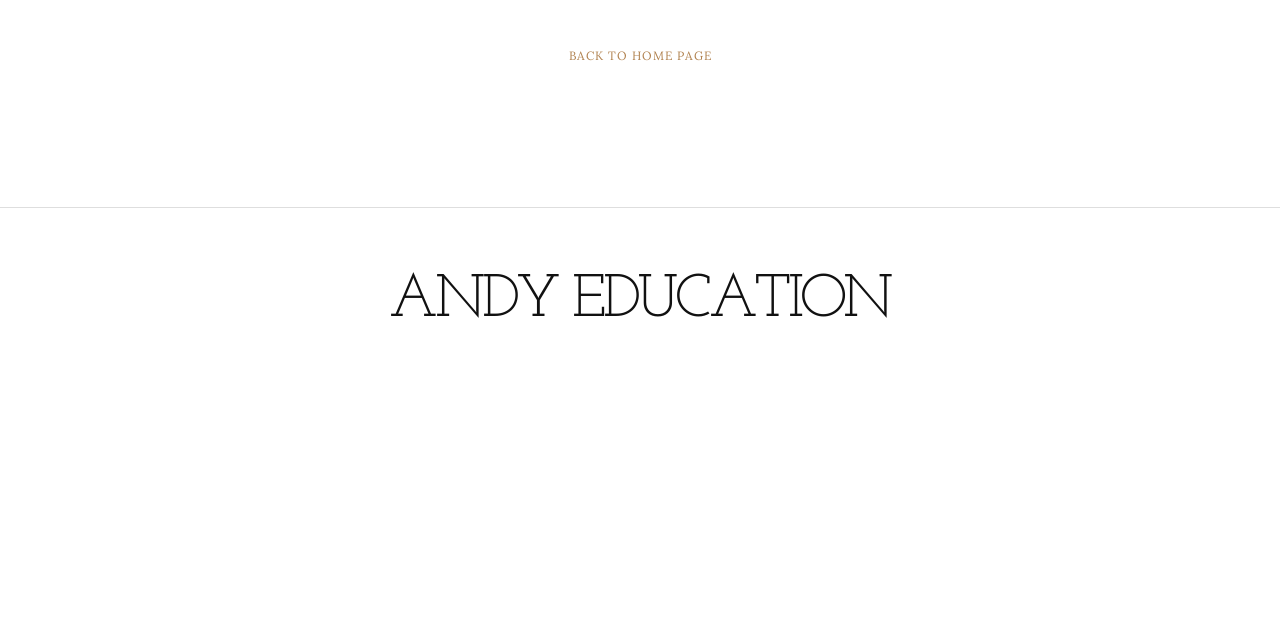Identify the bounding box coordinates of the HTML element based on this description: "Andy Education".

[0.304, 0.423, 0.696, 0.517]